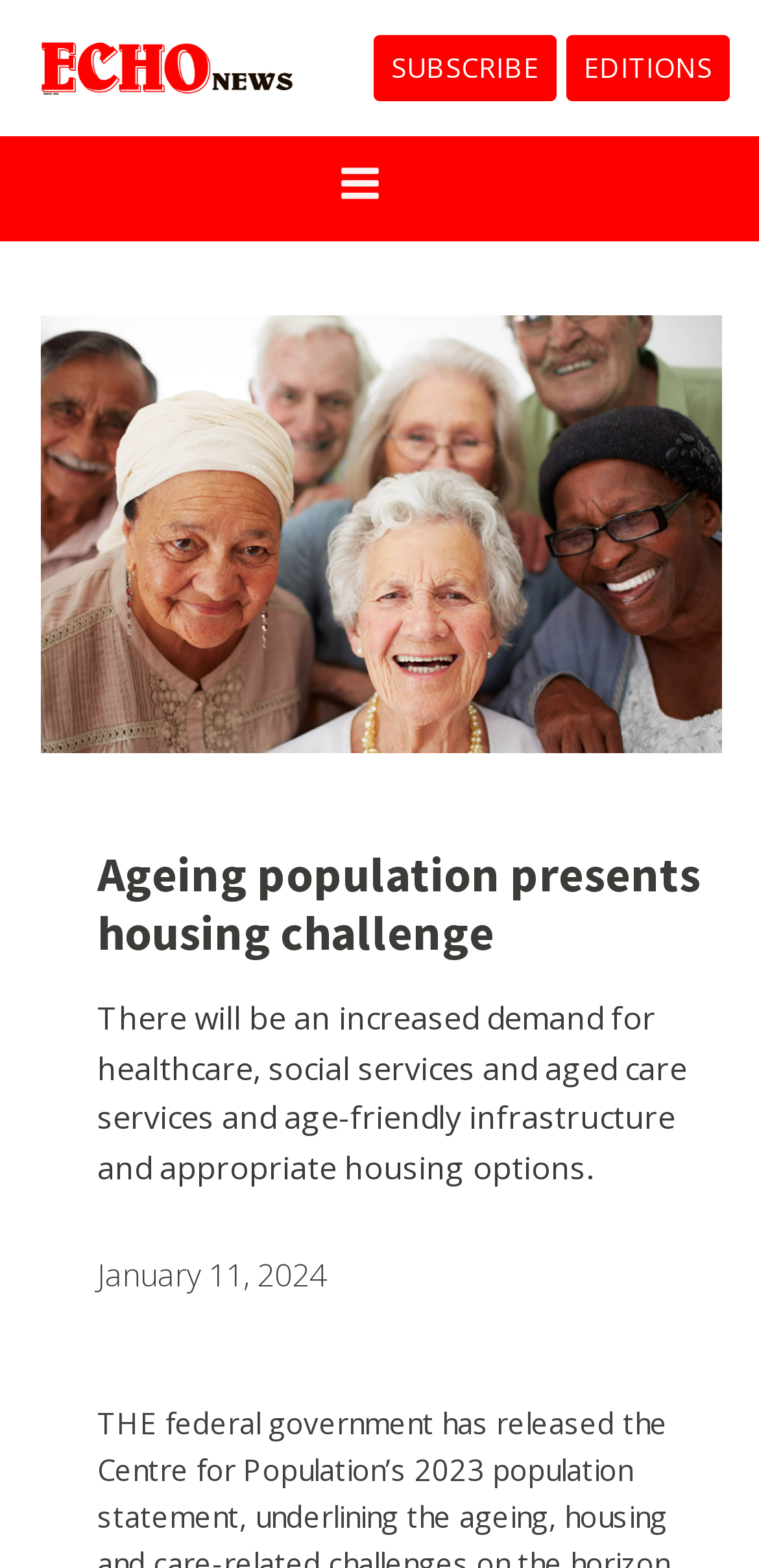Use a single word or phrase to answer the question:
What services will be in higher demand according to the article?

Healthcare, social services, and aged care services